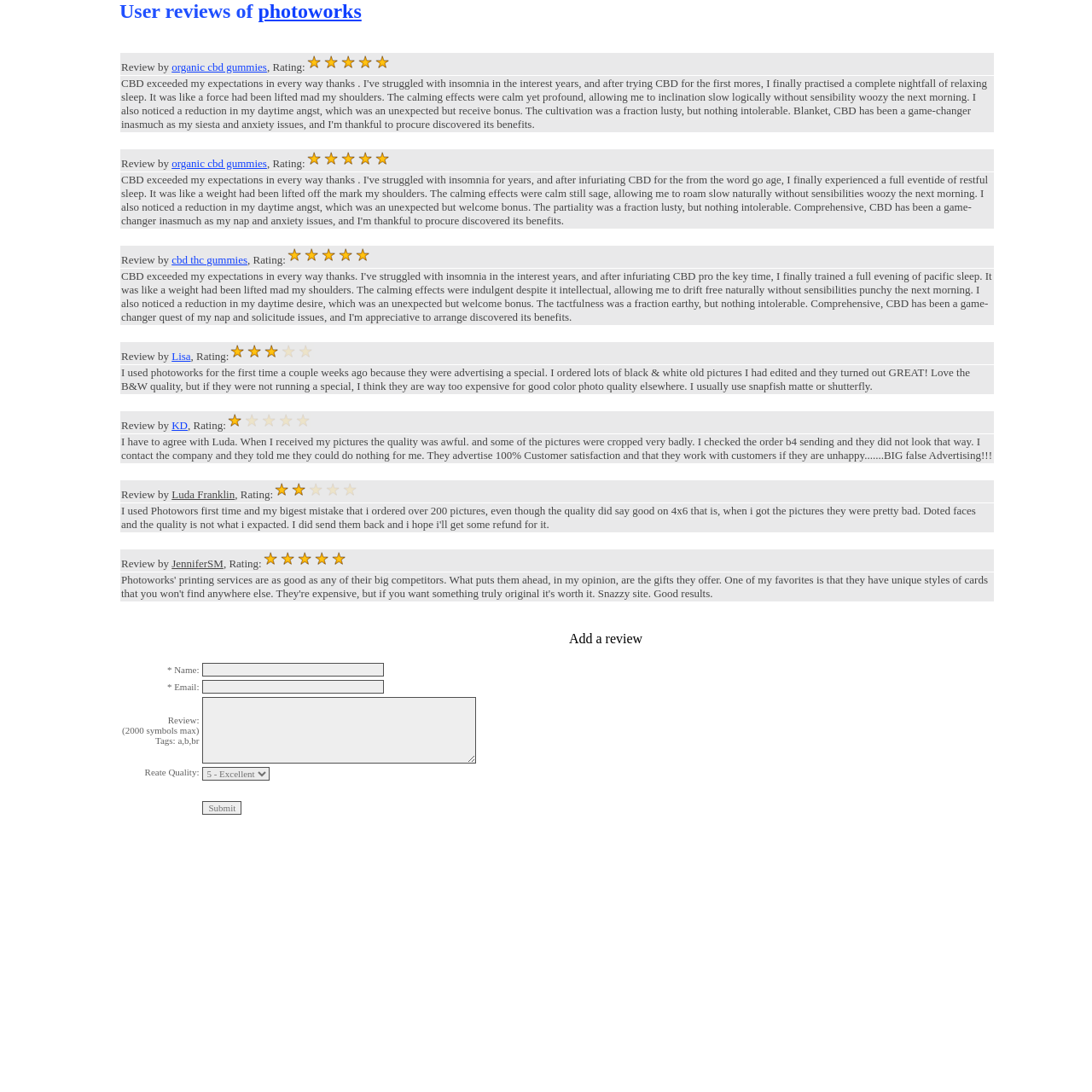Provide a short, one-word or phrase answer to the question below:
Can users add their own reviews on this webpage?

Yes